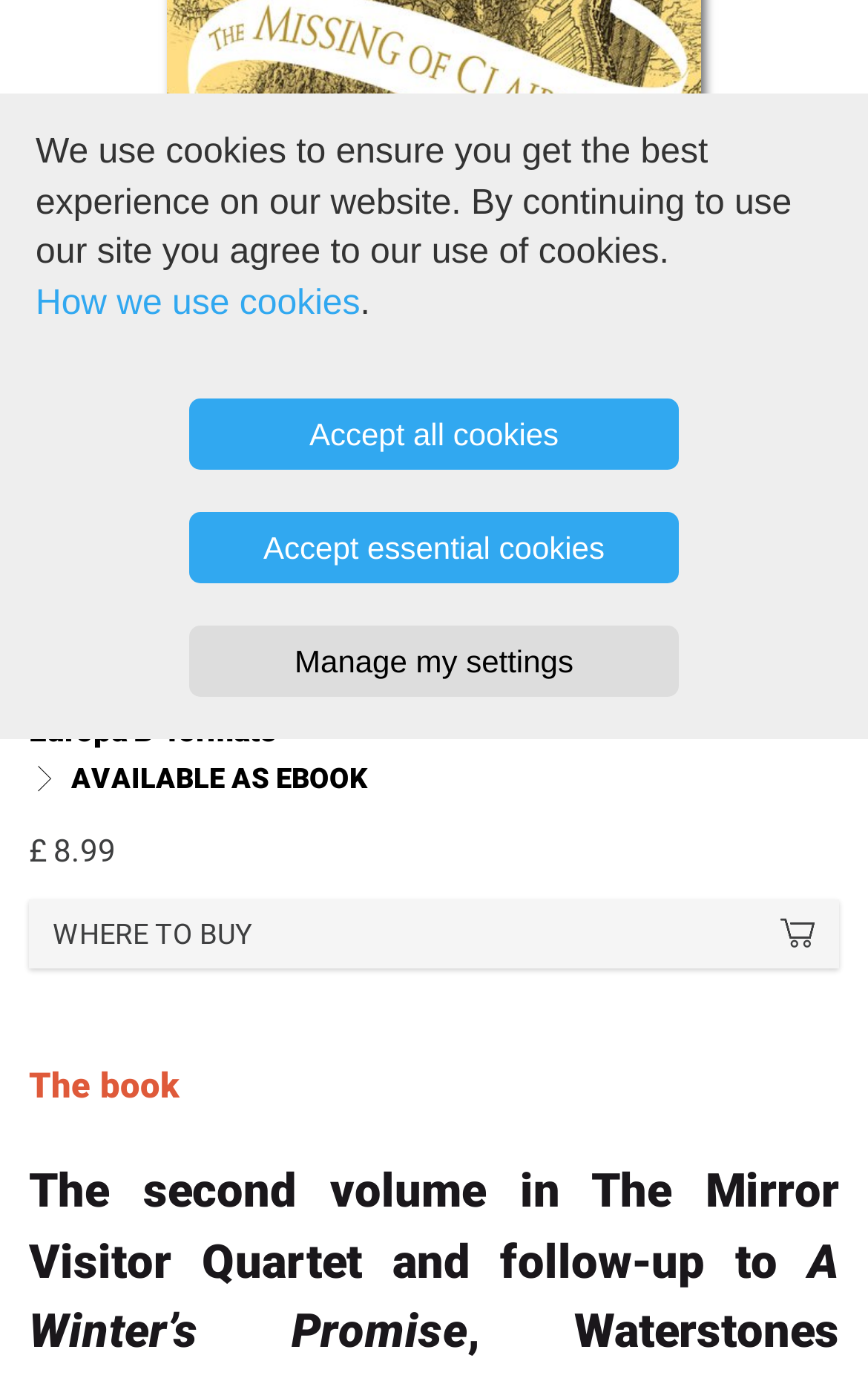Find the coordinates for the bounding box of the element with this description: "value="Accept all cookies"".

[0.218, 0.289, 0.782, 0.34]